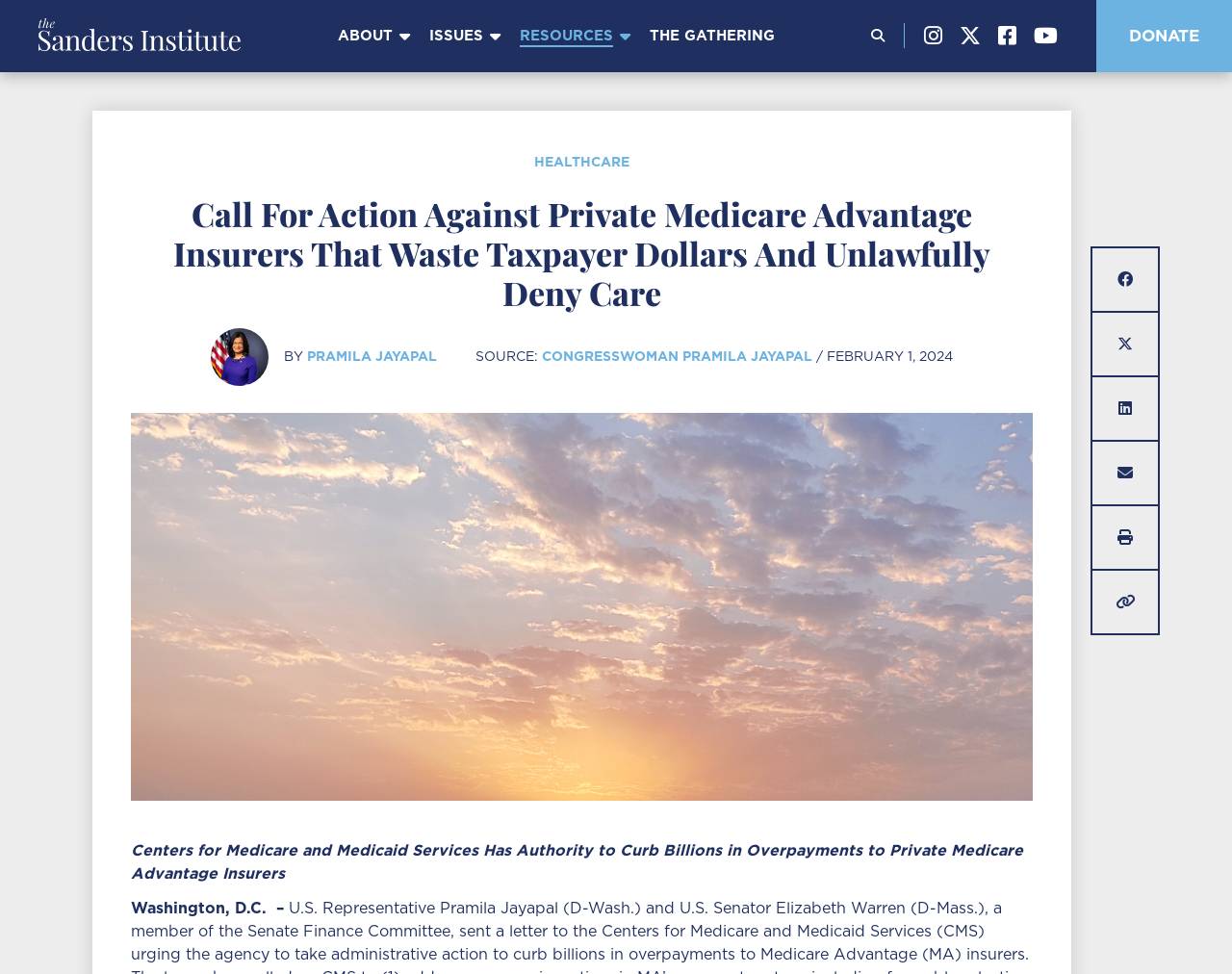Identify the bounding box for the element characterized by the following description: "Congresswoman Pramila Jayapal".

[0.439, 0.358, 0.659, 0.374]